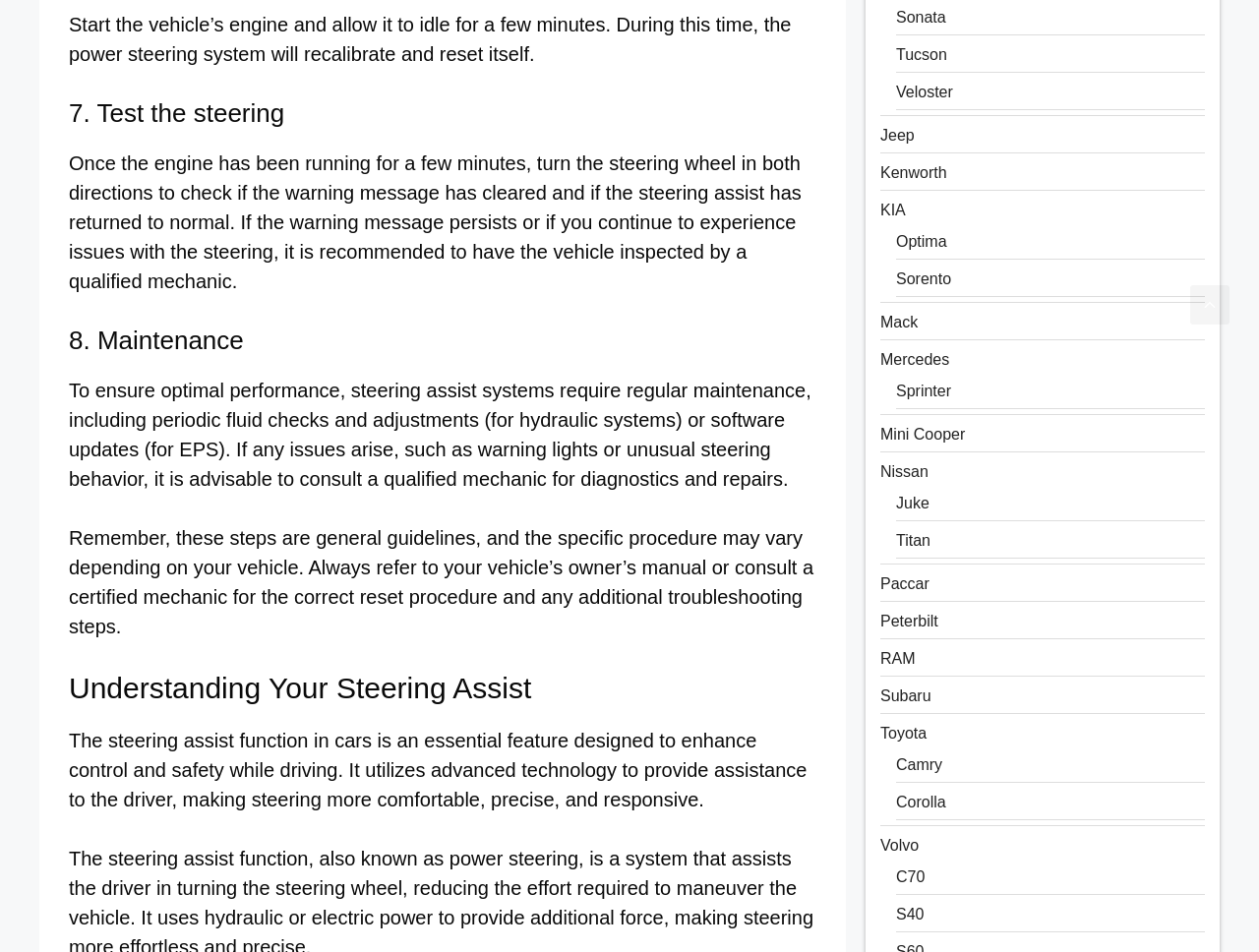Please identify the bounding box coordinates of the area I need to click to accomplish the following instruction: "Scroll back to top".

[0.945, 0.3, 0.977, 0.341]